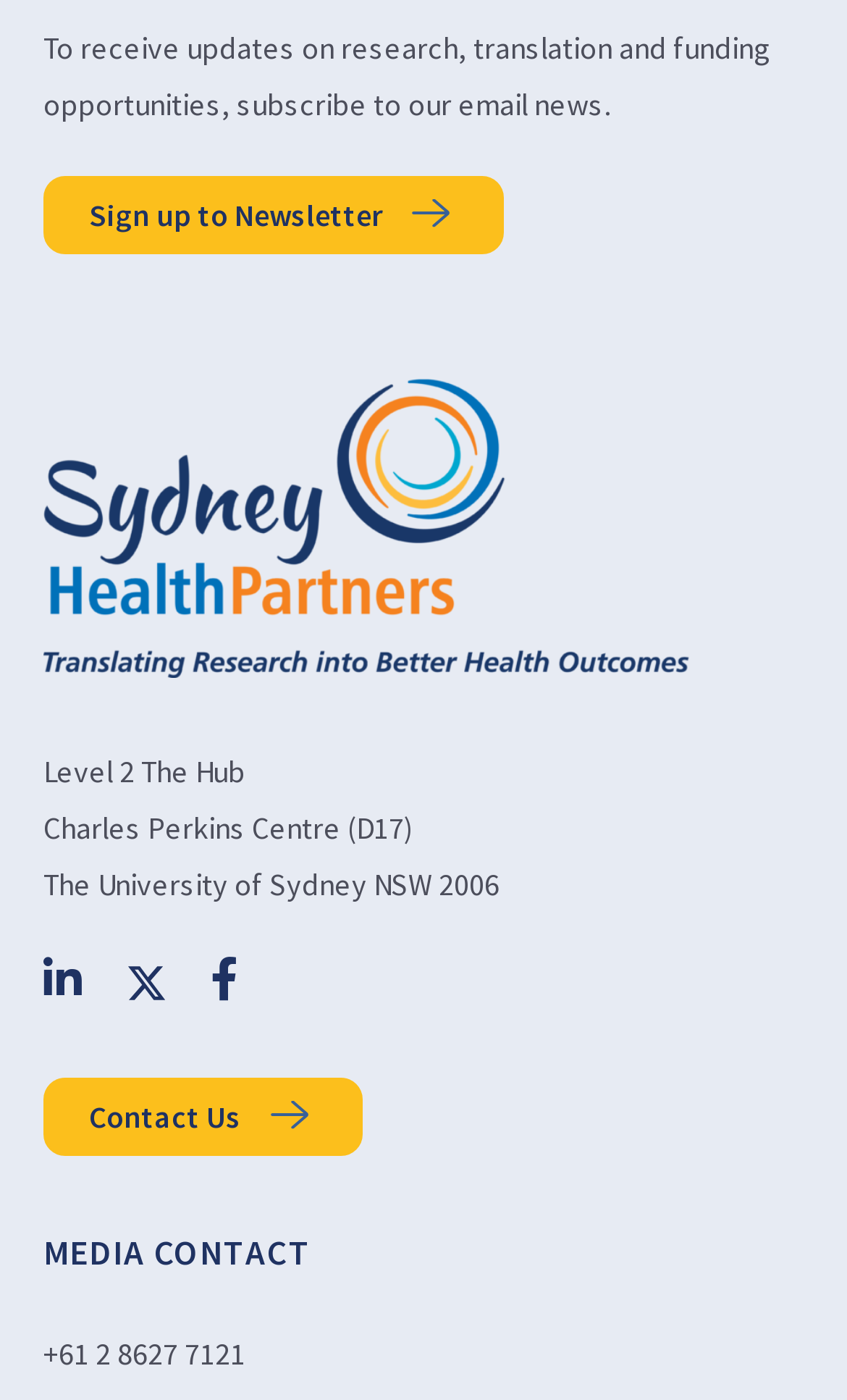Using the description "+61 2 8627 7121", locate and provide the bounding box of the UI element.

[0.051, 0.952, 0.29, 0.98]